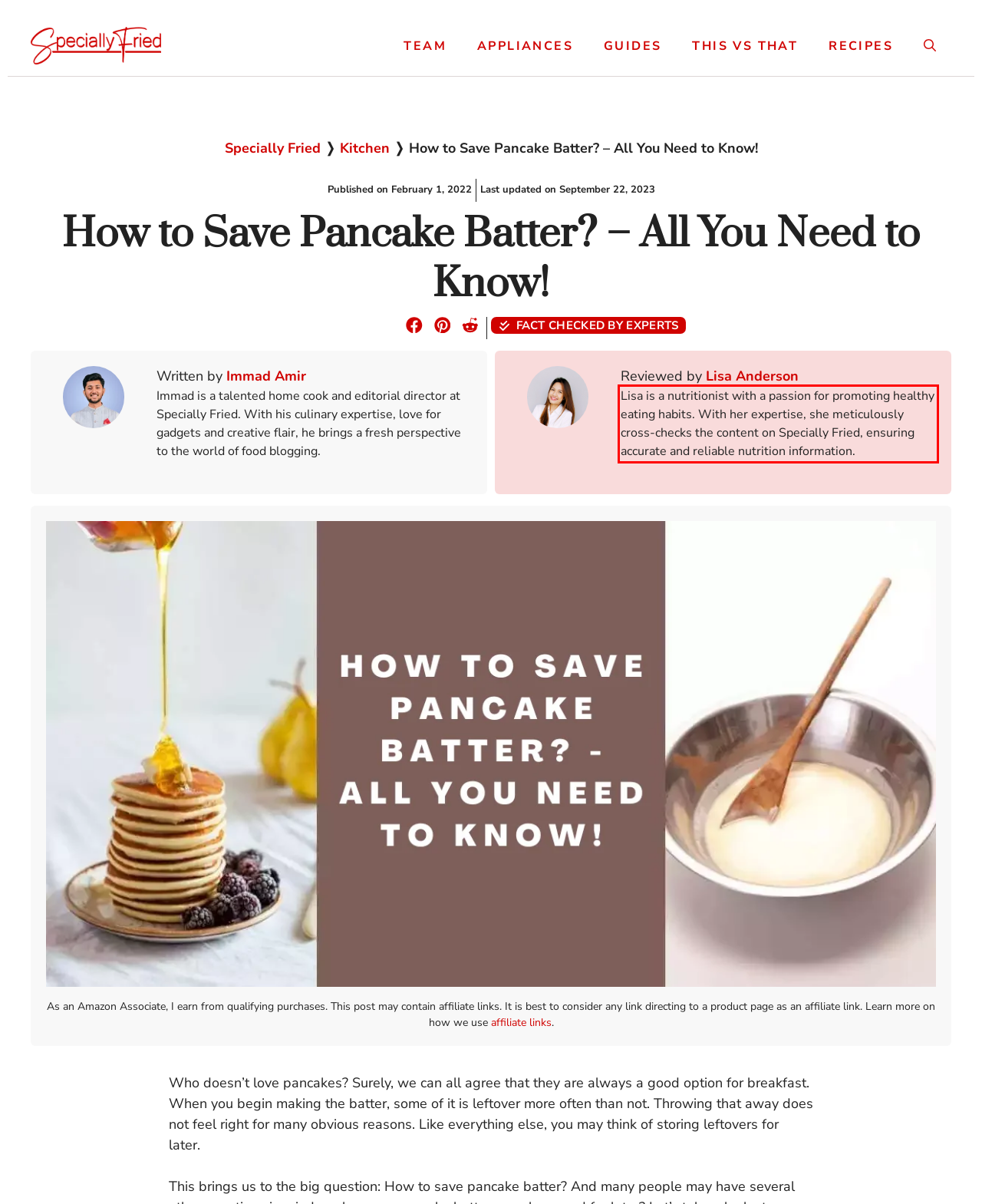Within the screenshot of the webpage, there is a red rectangle. Please recognize and generate the text content inside this red bounding box.

Lisa is a nutritionist with a passion for promoting healthy eating habits. With her expertise, she meticulously cross-checks the content on Specially Fried, ensuring accurate and reliable nutrition information.